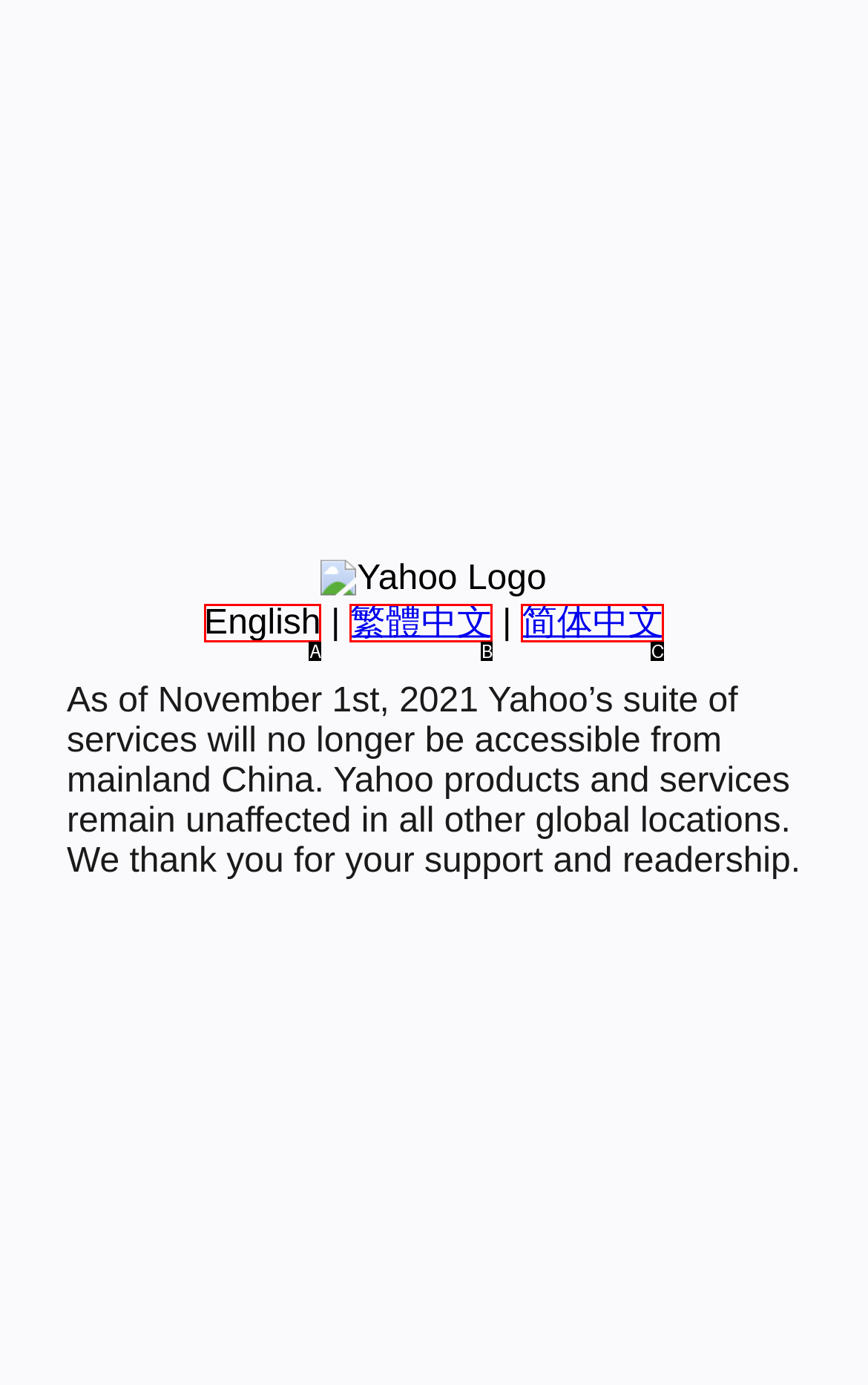Select the appropriate option that fits: 繁體中文
Reply with the letter of the correct choice.

B